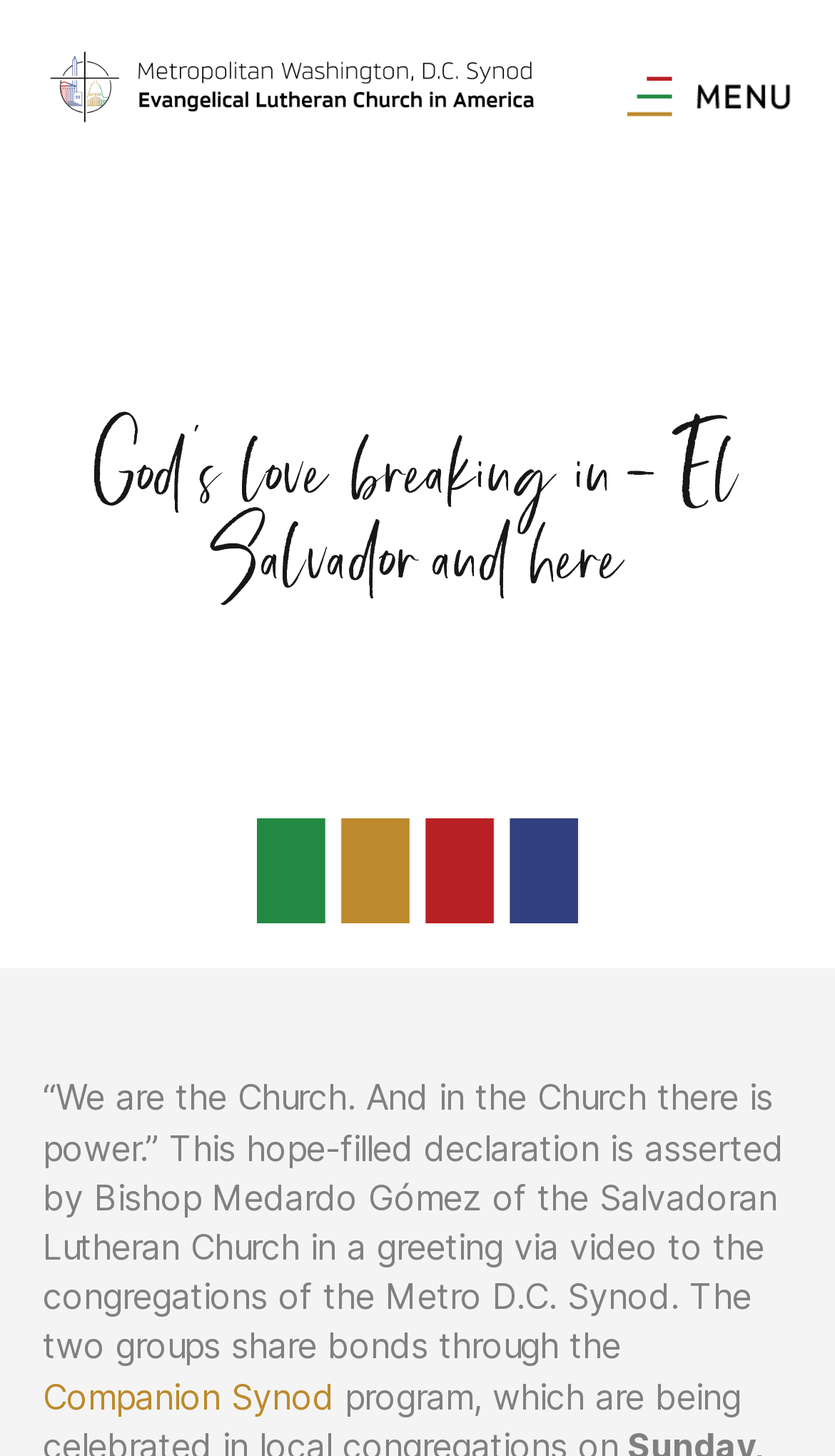What is the shape of the image 'Logo_NavBar_Scrolling'?
Answer the question with a single word or phrase derived from the image.

Unknown